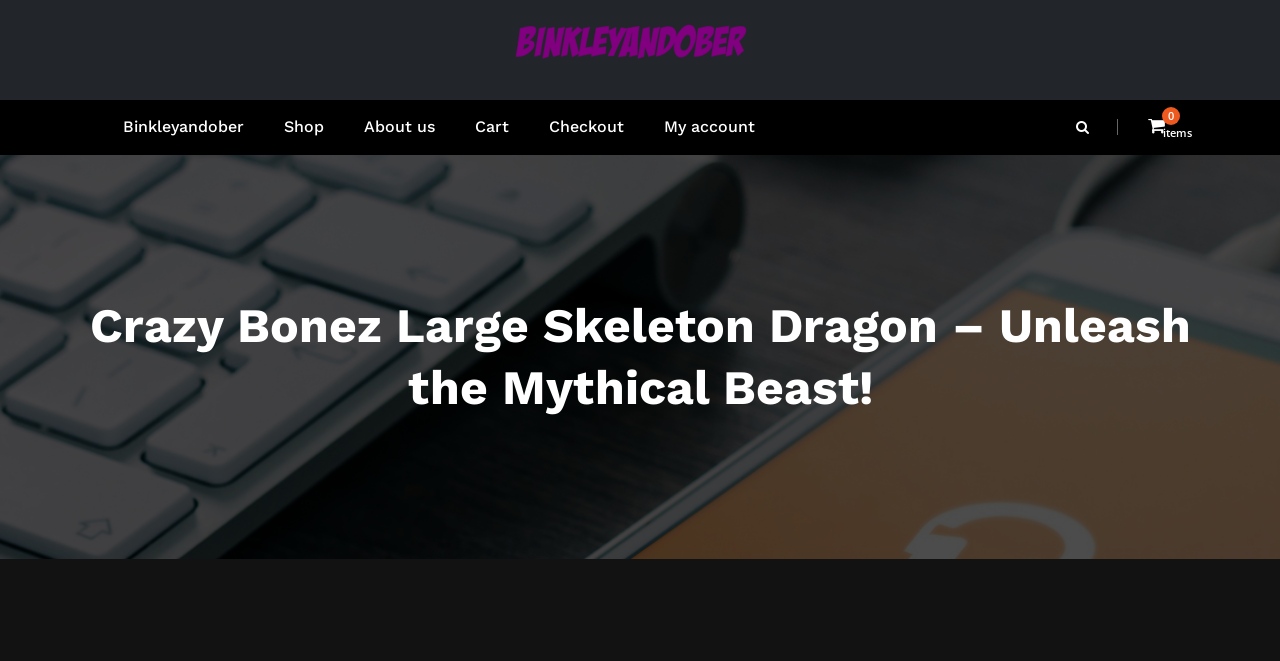Find and specify the bounding box coordinates that correspond to the clickable region for the instruction: "go to about us page".

[0.269, 0.151, 0.355, 0.234]